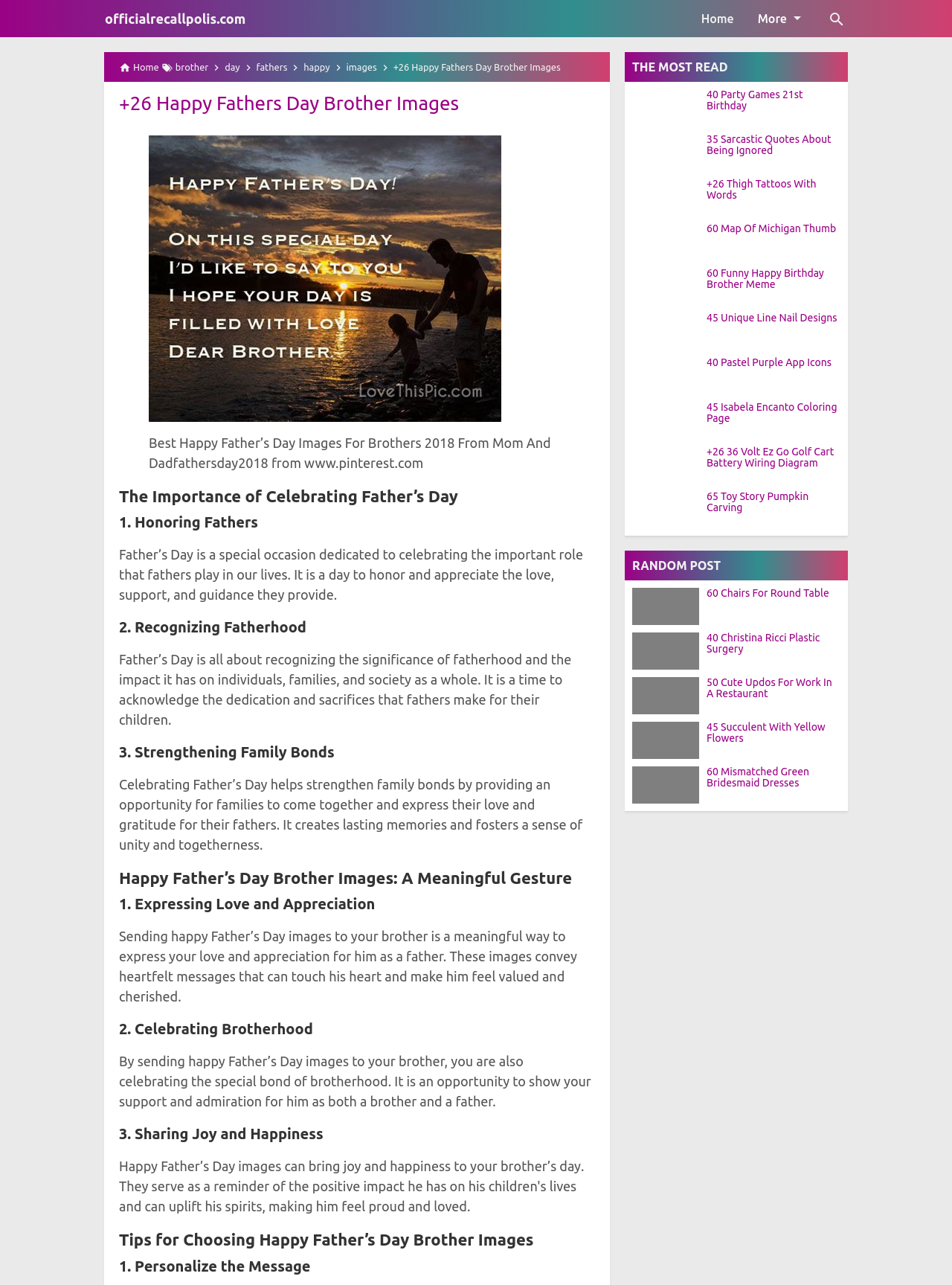Utilize the details in the image to thoroughly answer the following question: How many points are mentioned for celebrating Father's Day?

The article mentions three points for celebrating Father's Day: honoring fathers, recognizing fatherhood, and strengthening family bonds.